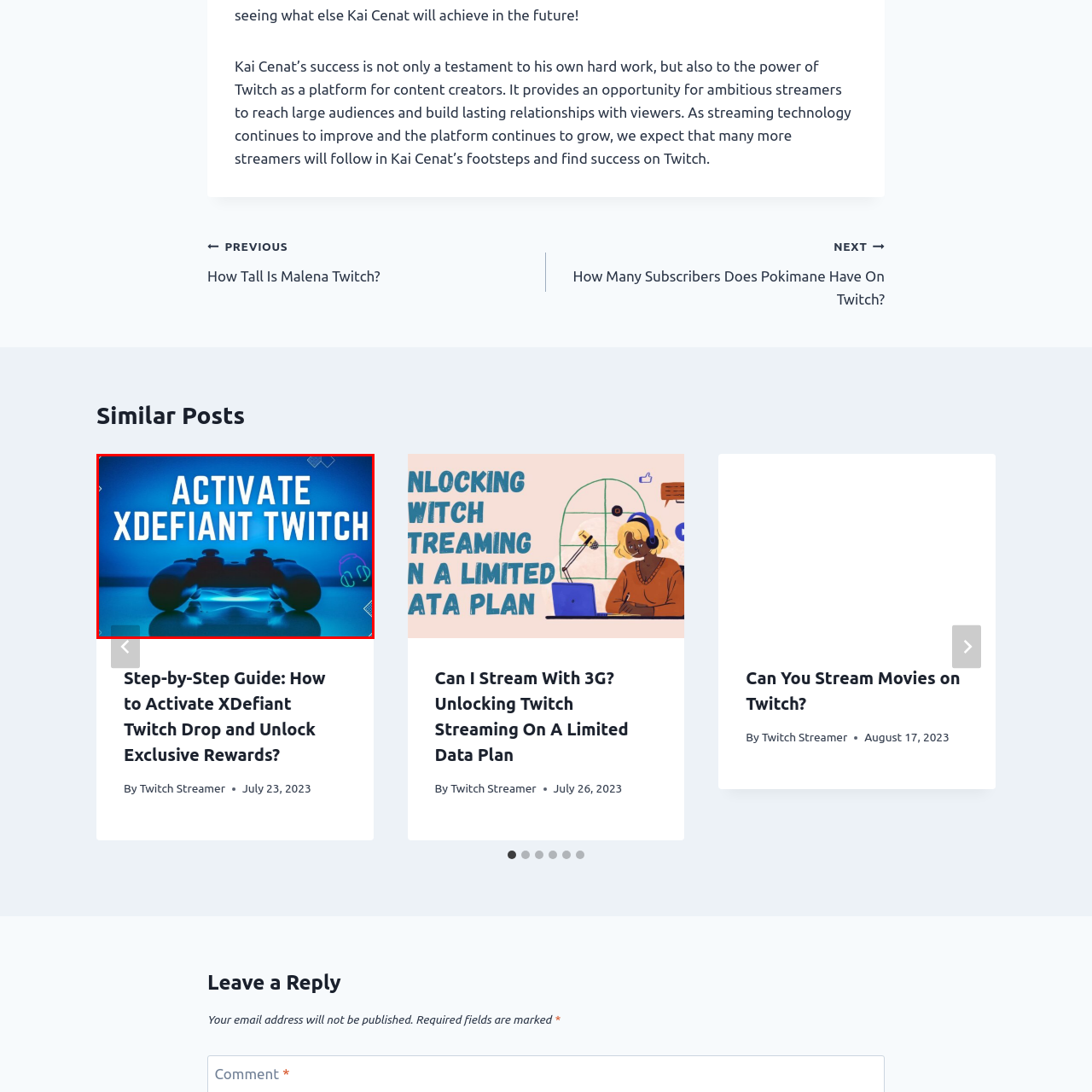Generate a detailed caption for the picture within the red-bordered area.

The image features a gaming controller prominently displayed against a vibrant blue background, emphasizing the theme of gaming and streaming. Bold text overlays the image, reading "ACTIVATE XDEFIANT TWITCH," which suggests a guide or an announcement related to activating the game XDefiant on the Twitch platform. The composition is visually striking, combining elements of gaming culture with the interactive nature of Twitch streaming, highlighting the synergy between the two. Subtle graphic elements in the corners, resembling gaming icons, enhance the overall aesthetic and reinforce the gaming motif, appealing to a tech-savvy audience eager to engage with the latest in the gaming world.